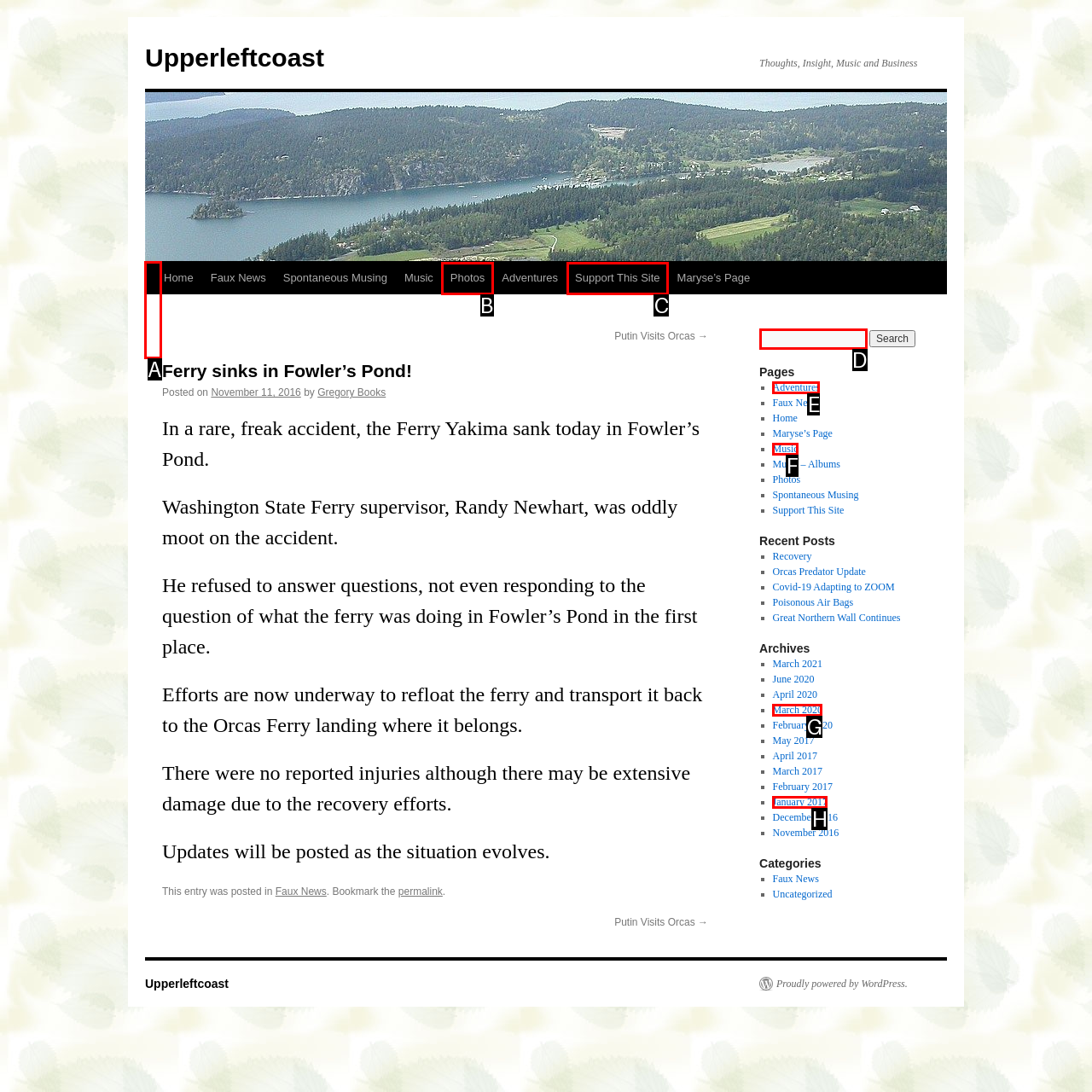Choose the option that matches the following description: Stories
Answer with the letter of the correct option.

None